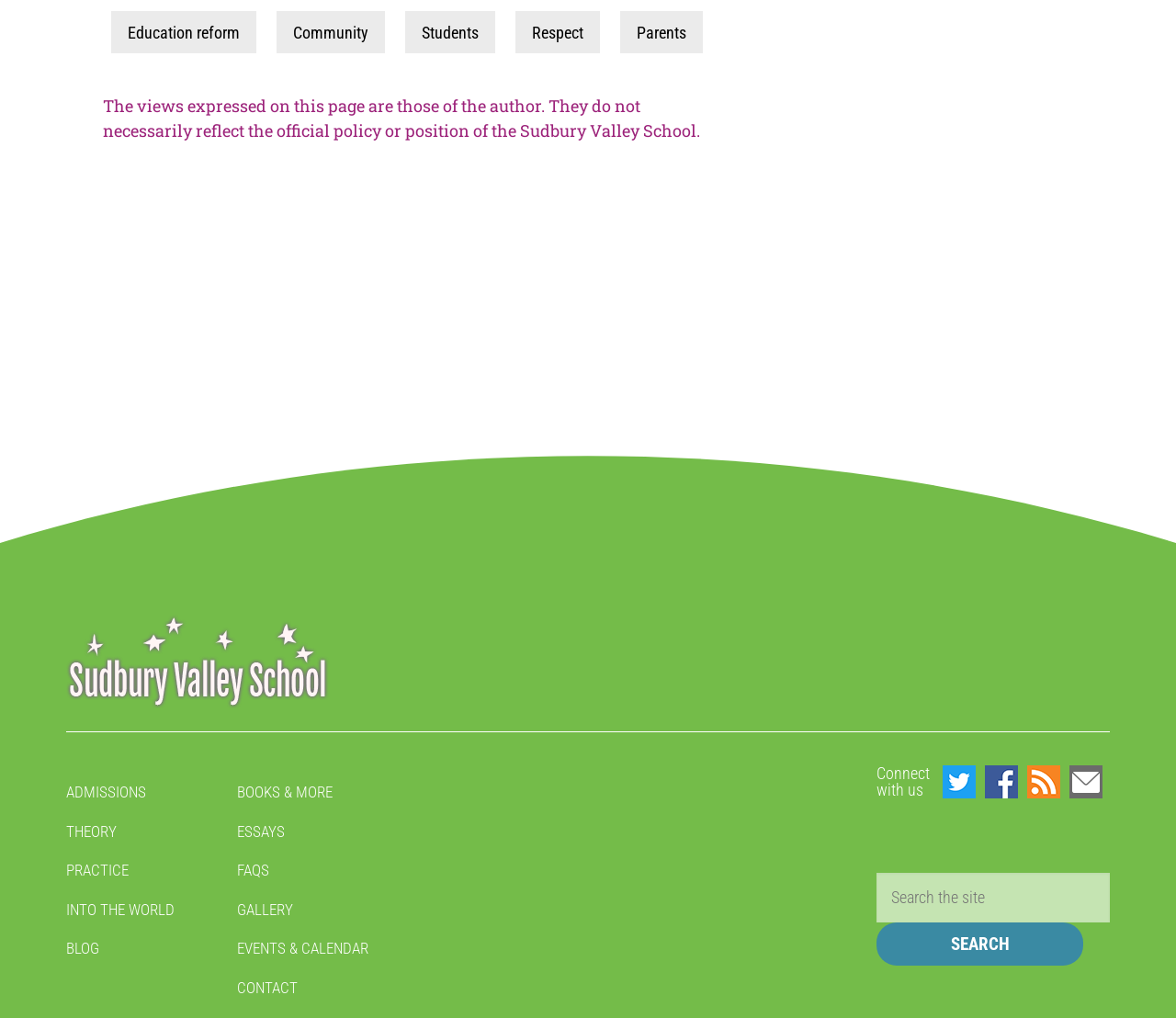What is the text above the main navigation links?
Give a comprehensive and detailed explanation for the question.

I looked at the section above the main navigation links and found a static text element that says 'The views expressed on this page are those of the author. They do not necessarily reflect the official policy or position of the Sudbury Valley School.'.